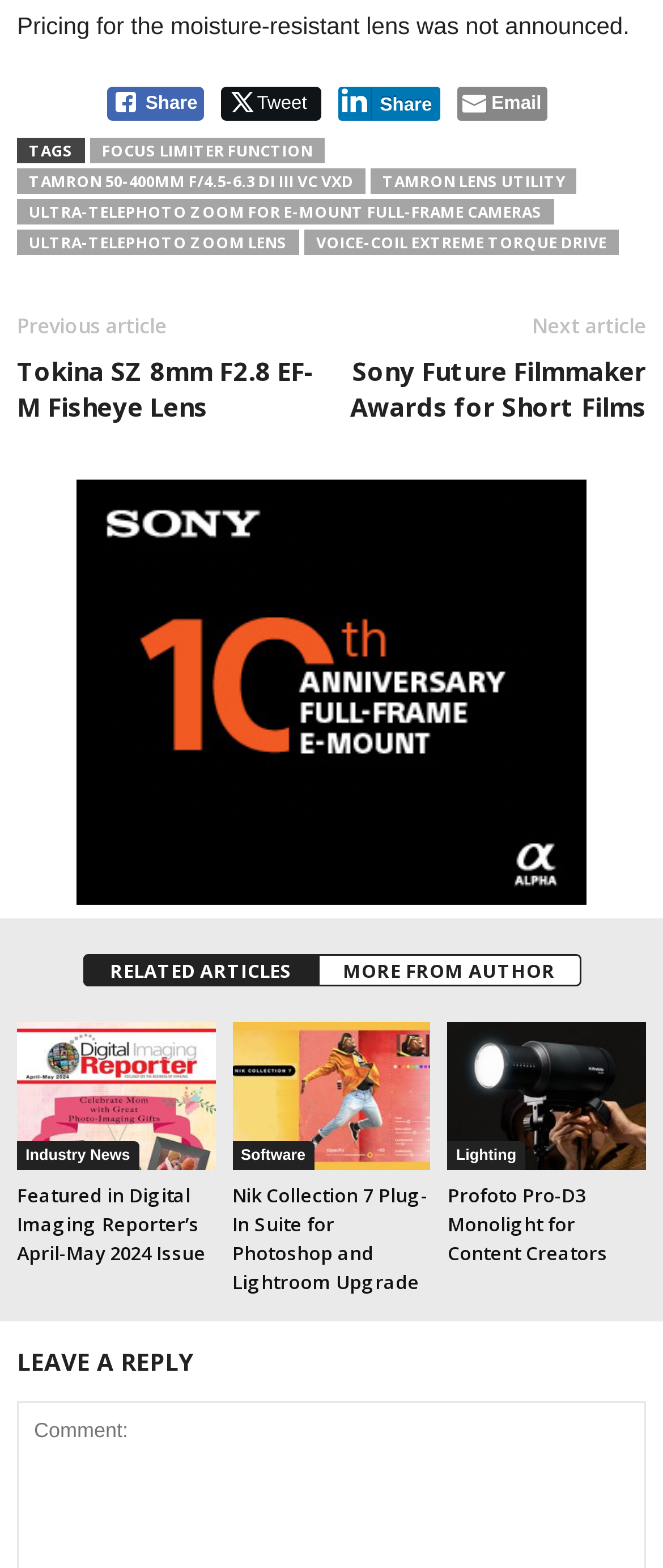What is the topic of the article?
Based on the screenshot, give a detailed explanation to answer the question.

I inferred the topic of the article by looking at the text 'Pricing for the moisture-resistant lens was not announced.' and the links 'TAMRON 50-400MM F/4.5-6.3 DI III VC VXD' and 'TAMRON LENS UTILITY'. They suggest that the article is about a Tamron lens.